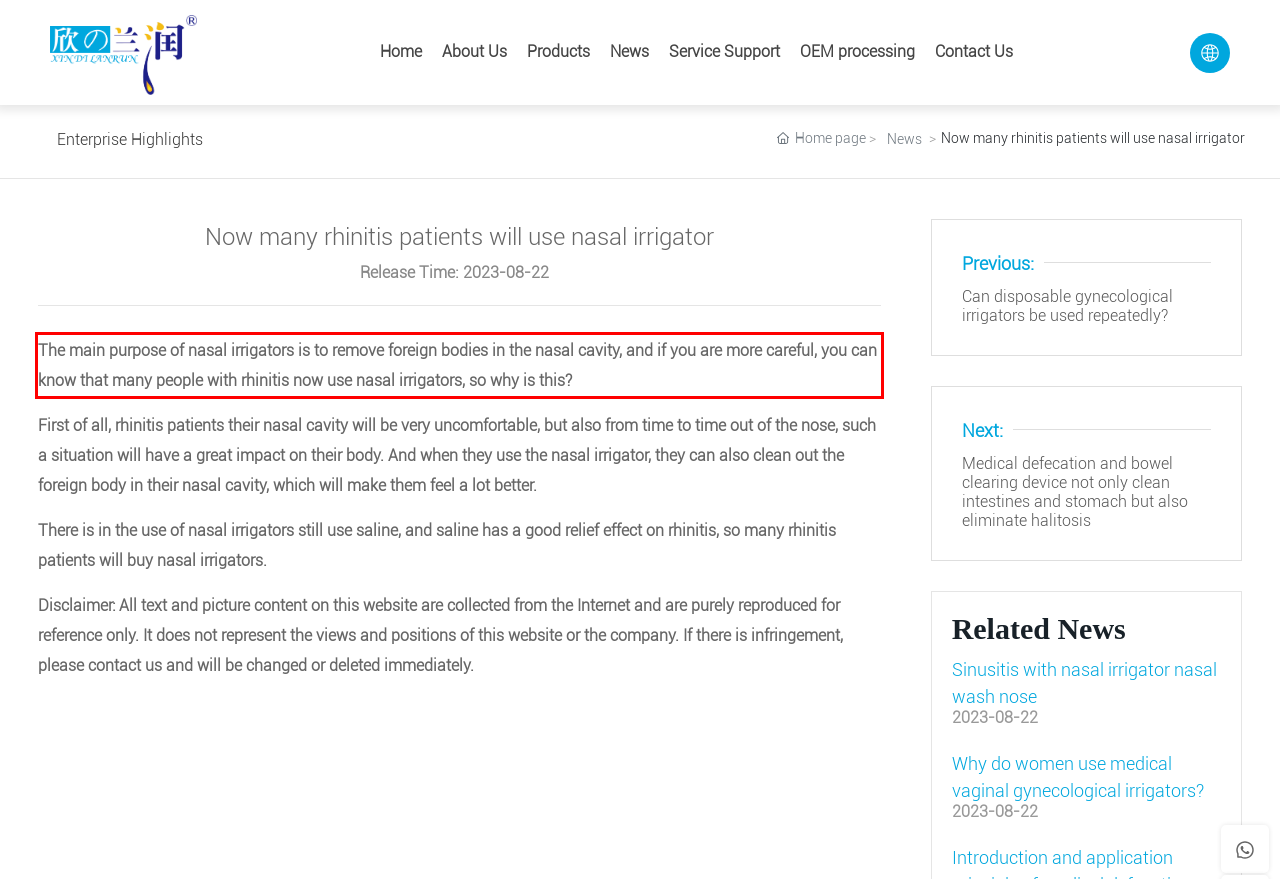Look at the provided screenshot of the webpage and perform OCR on the text within the red bounding box.

The main purpose of nasal irrigators is to remove foreign bodies in the nasal cavity, and if you are more careful, you can know that many people with rhinitis now use nasal irrigators, so why is this?